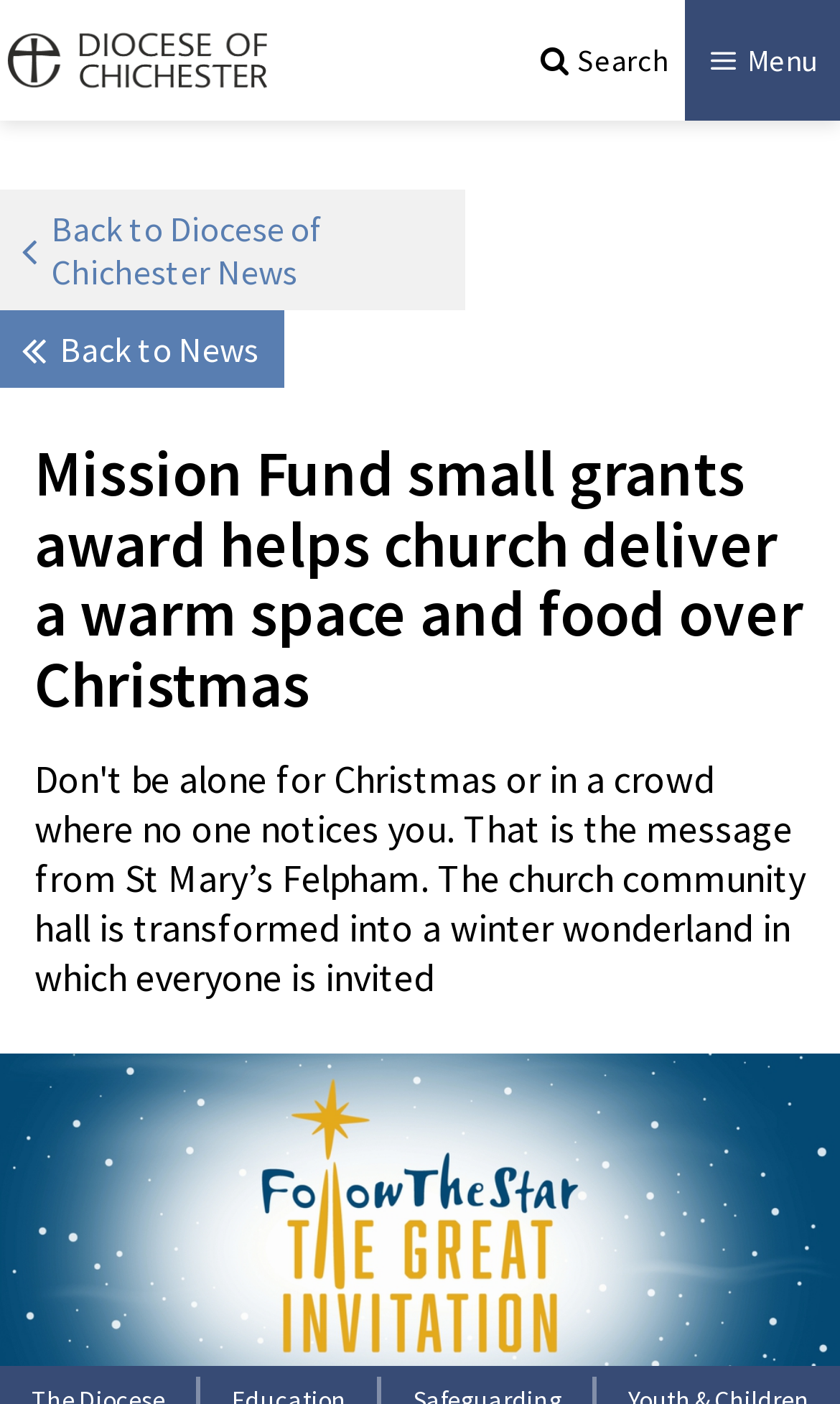Create an in-depth description of the webpage, covering main sections.

The webpage is about a news article from the Diocese of Chichester, with a focus on a church's initiative to provide a warm space and food over Christmas. At the top left of the page, there is a heading with the title "Diocese of Chichester" and a link with the same text. 

To the right of the title, there is a search icon with the text "Search" and a "Menu" button. Below the title, there is a section with three links: "Back to Diocese of Chichester News", "Back to News", and a heading with the article title "Mission Fund small grants award helps church deliver a warm space and food over Christmas". 

Below the article title, there is a subheading that summarizes the content of the article, which is an invitation from St Mary's Felpham to join their winter wonderland event, emphasizing the importance of not being alone during Christmas.